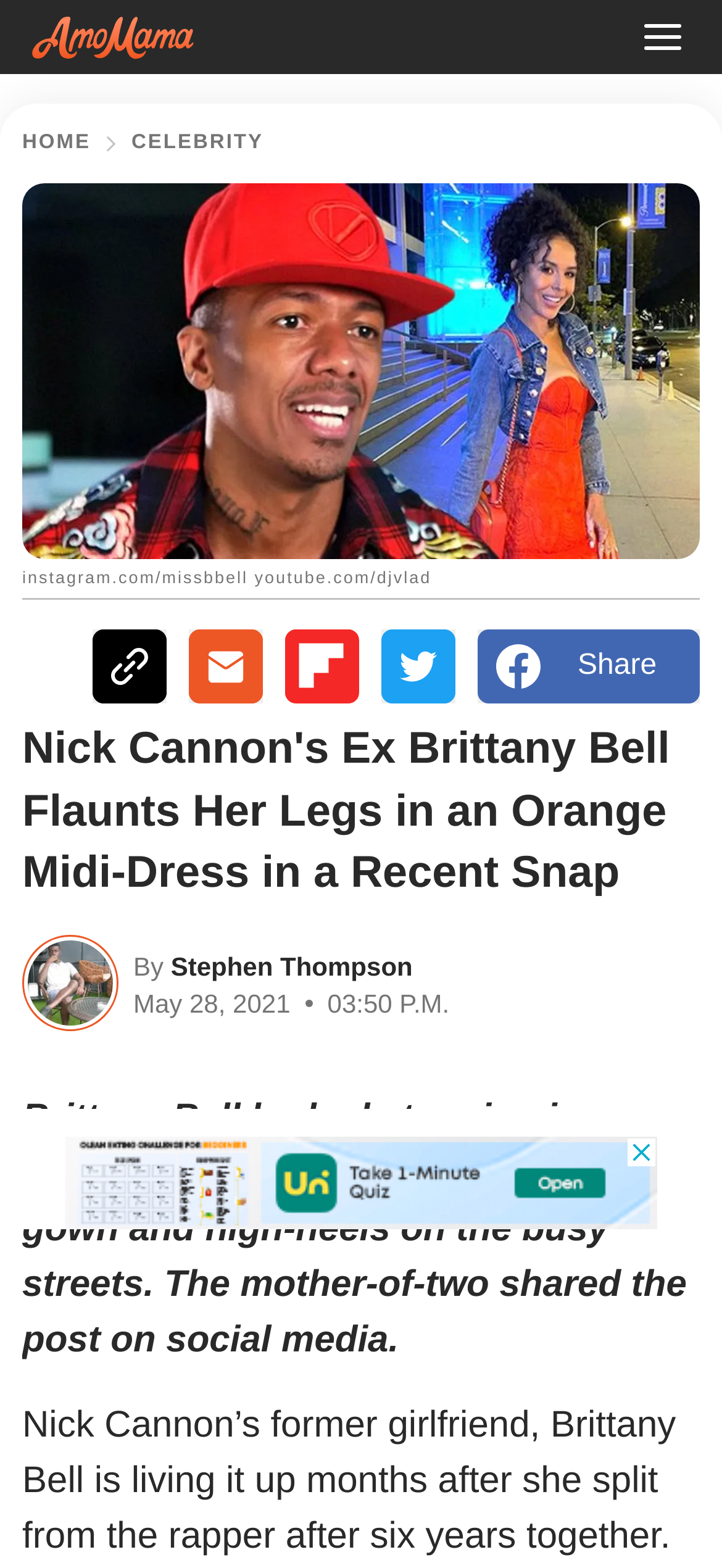Identify the bounding box coordinates of the clickable region necessary to fulfill the following instruction: "Click the logo". The bounding box coordinates should be four float numbers between 0 and 1, i.e., [left, top, right, bottom].

[0.041, 0.01, 0.272, 0.037]